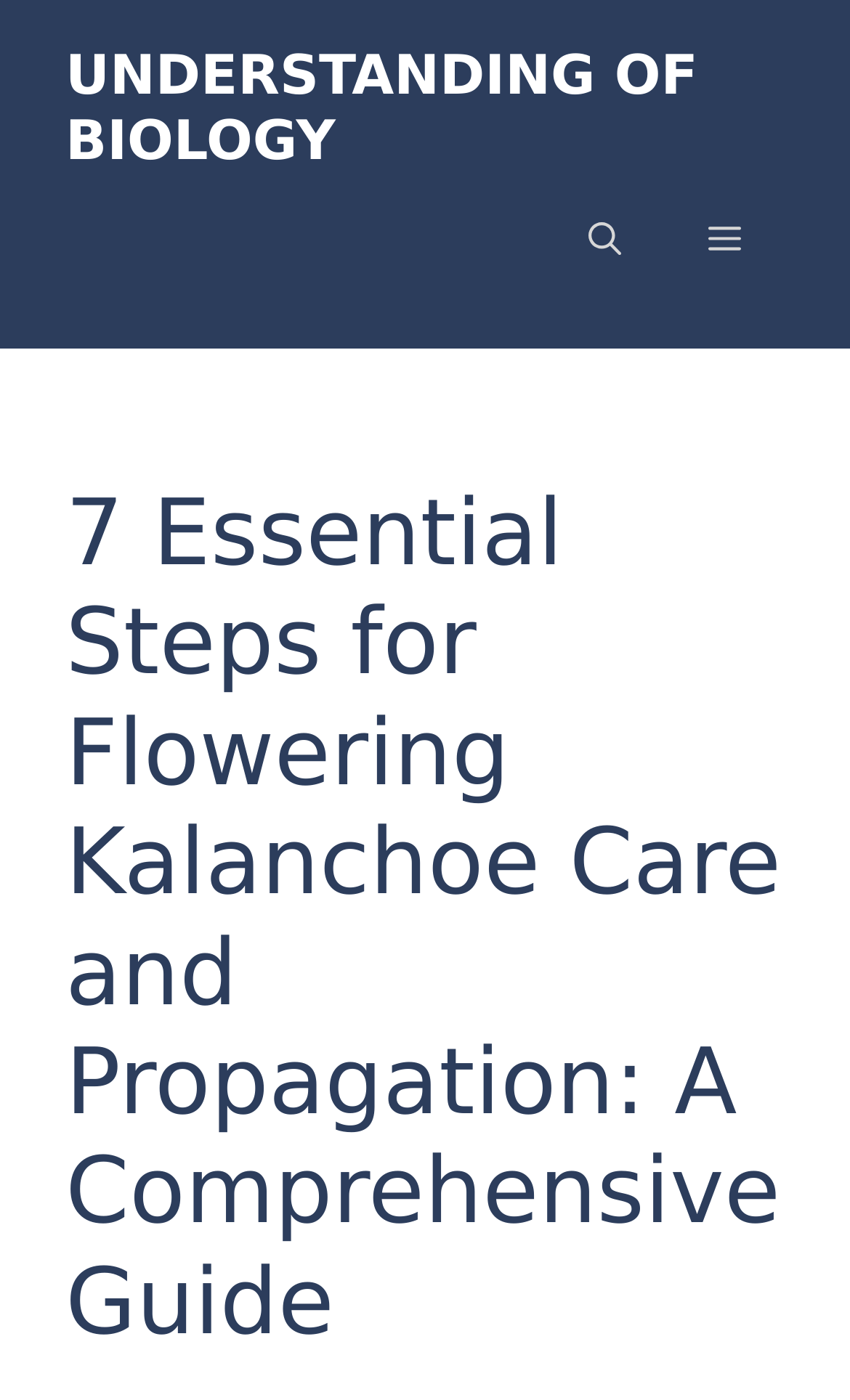For the element described, predict the bounding box coordinates as (top-left x, top-left y, bottom-right x, bottom-right y). All values should be between 0 and 1. Element description: Menu

[0.782, 0.124, 0.923, 0.218]